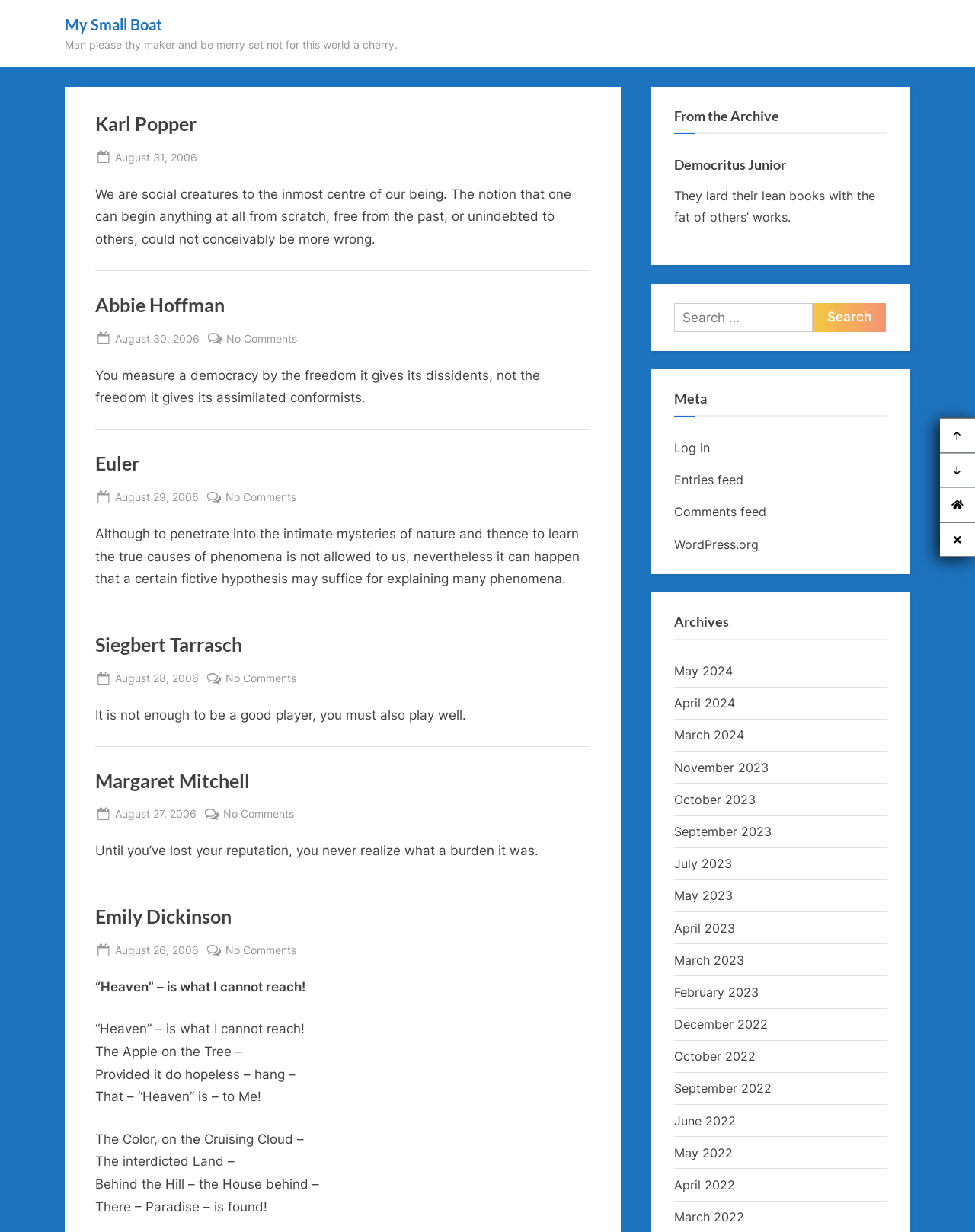Can you pinpoint the bounding box coordinates for the clickable element required for this instruction: "Log in to the website"? The coordinates should be four float numbers between 0 and 1, i.e., [left, top, right, bottom].

[0.691, 0.357, 0.728, 0.37]